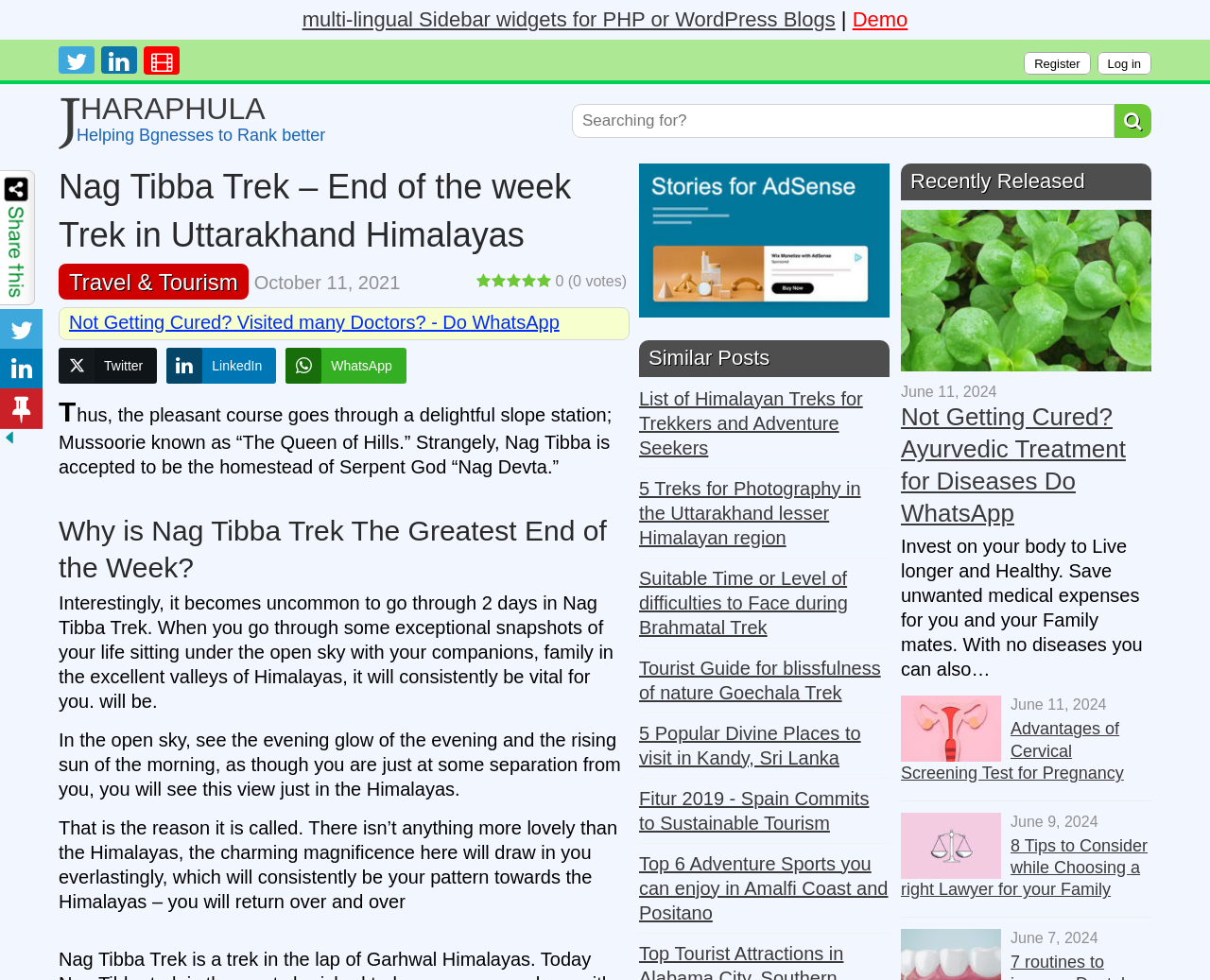Find the bounding box coordinates of the clickable area that will achieve the following instruction: "Log in to the website".

[0.907, 0.053, 0.952, 0.077]